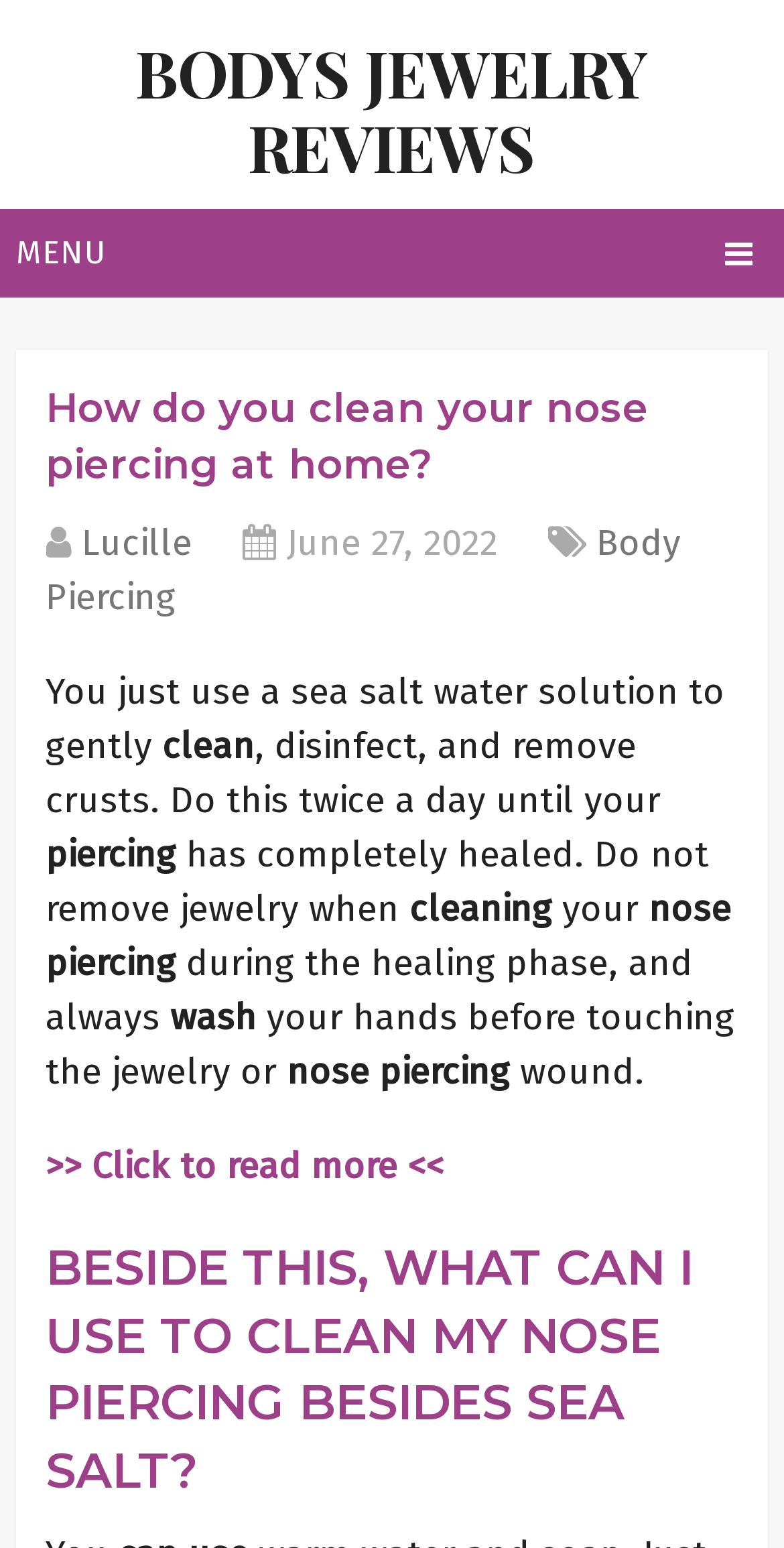Please provide a short answer using a single word or phrase for the question:
What is the category of the article?

Body Piercing